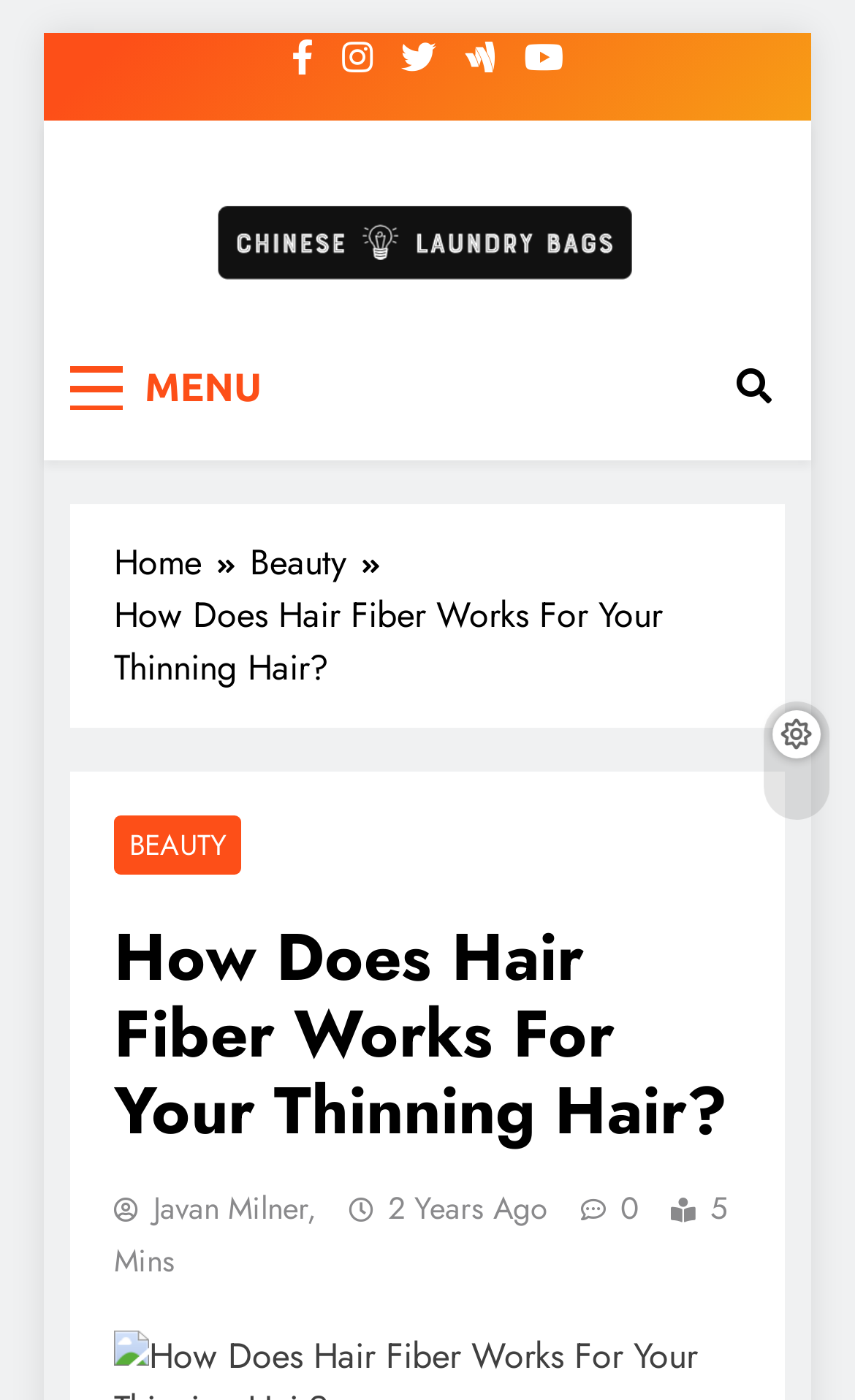How long does it take to read the article on this webpage?
Please provide an in-depth and detailed response to the question.

The webpage has a static text element with the text '5 Mins' at coordinates [0.133, 0.848, 0.851, 0.916], indicating that the article can be read in 5 minutes.